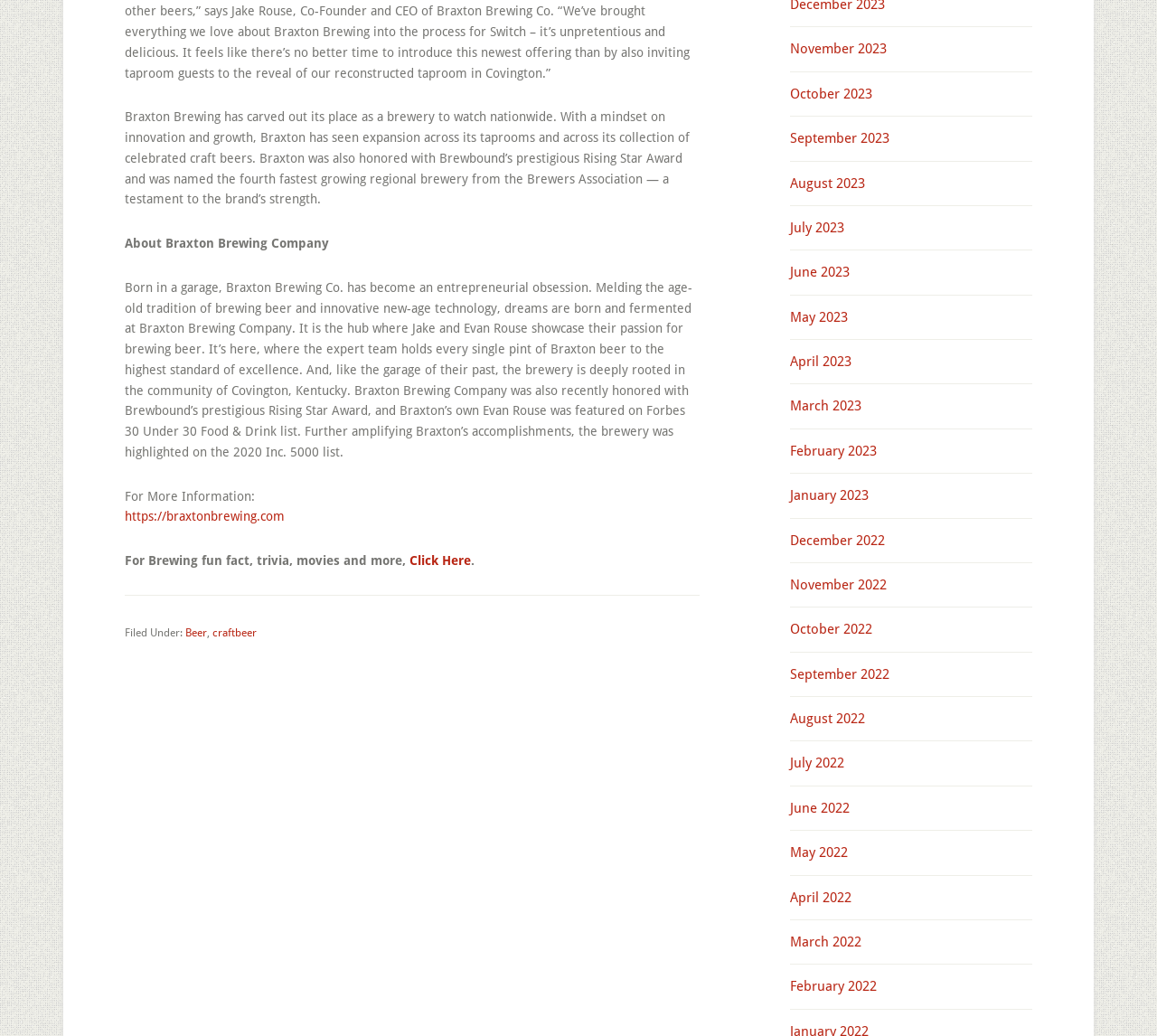What is Braxton Brewing Company?
Answer with a single word or short phrase according to what you see in the image.

A brewery